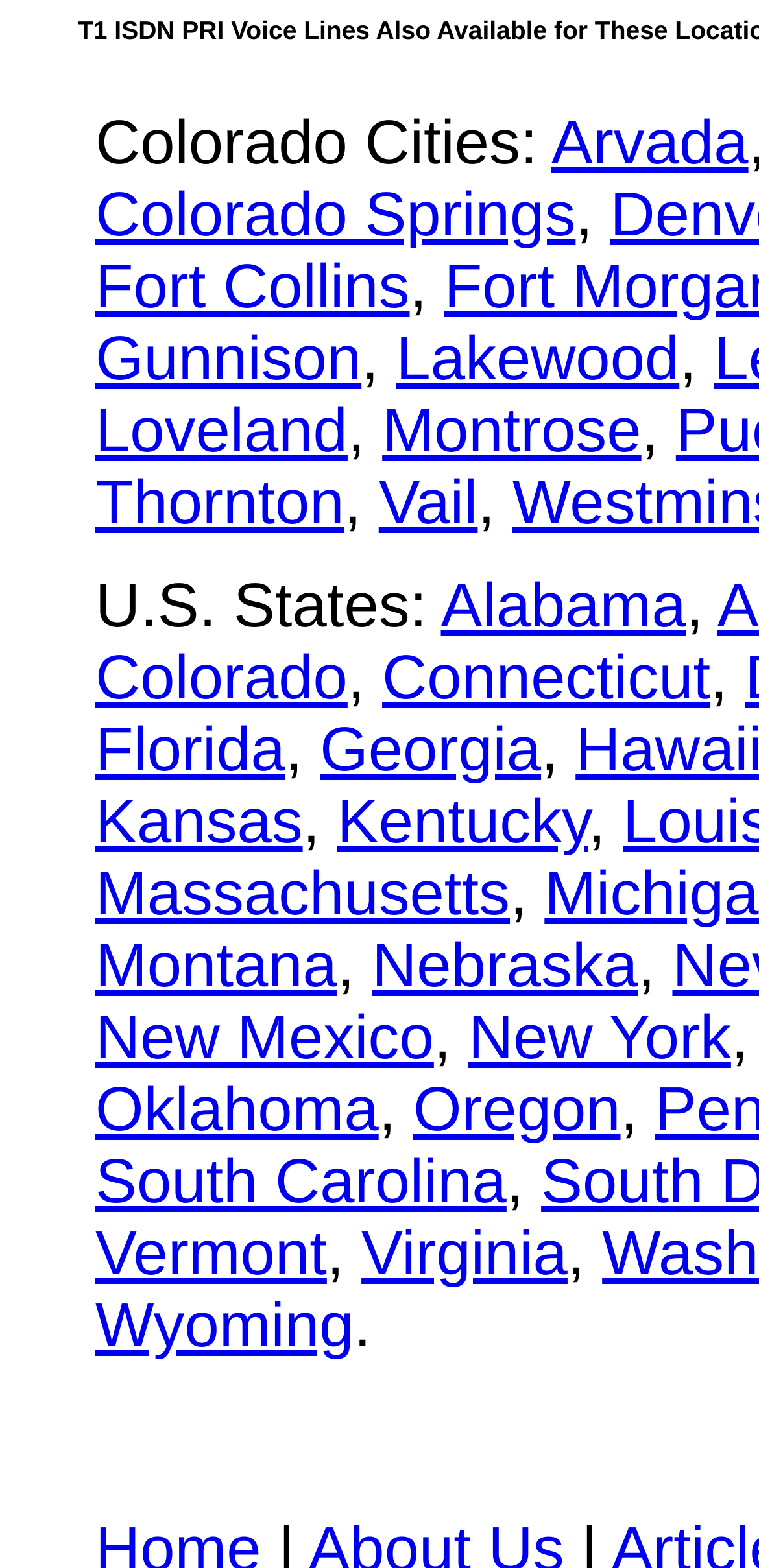Carefully examine the image and provide an in-depth answer to the question: What is the purpose of the commas in the list?

I observed that the commas are static text elements located between link elements with city or state names, suggesting that their purpose is to separate these entities in the list.